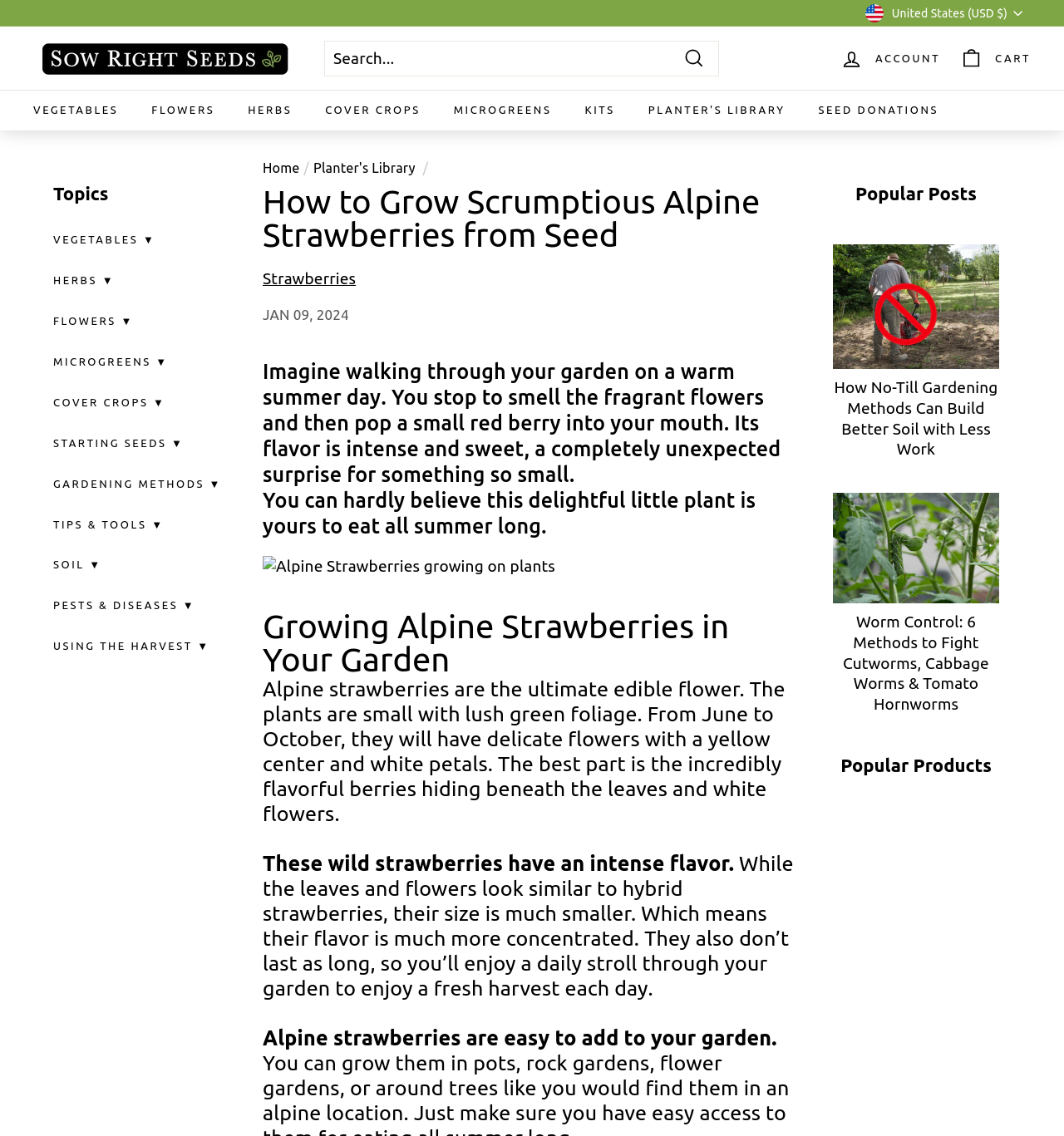Identify the bounding box coordinates of the part that should be clicked to carry out this instruction: "Explore vegetables".

[0.016, 0.079, 0.127, 0.115]